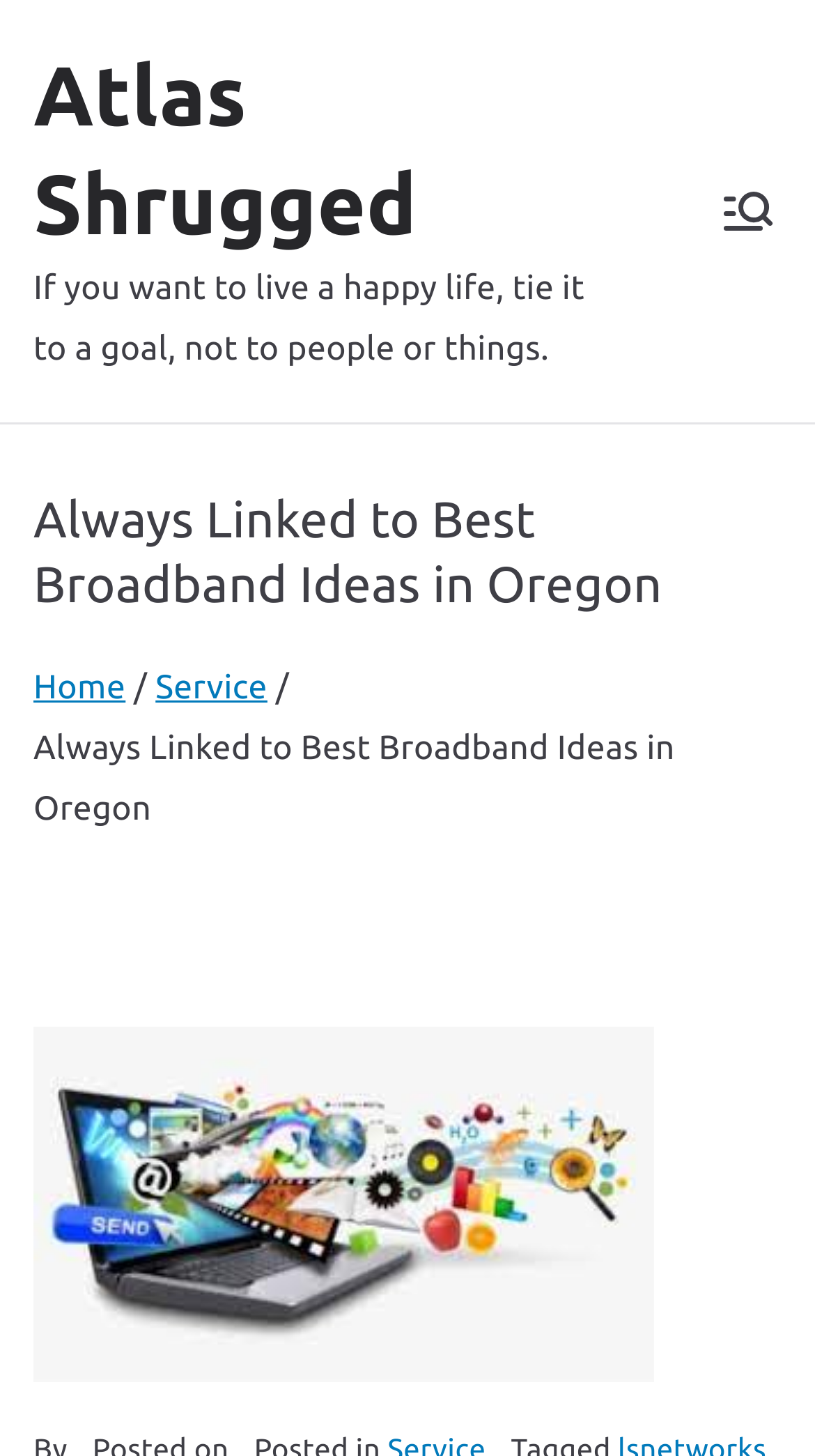Answer in one word or a short phrase: 
What is the text of the heading below the quote?

Always Linked to Best Broadband Ideas in Oregon